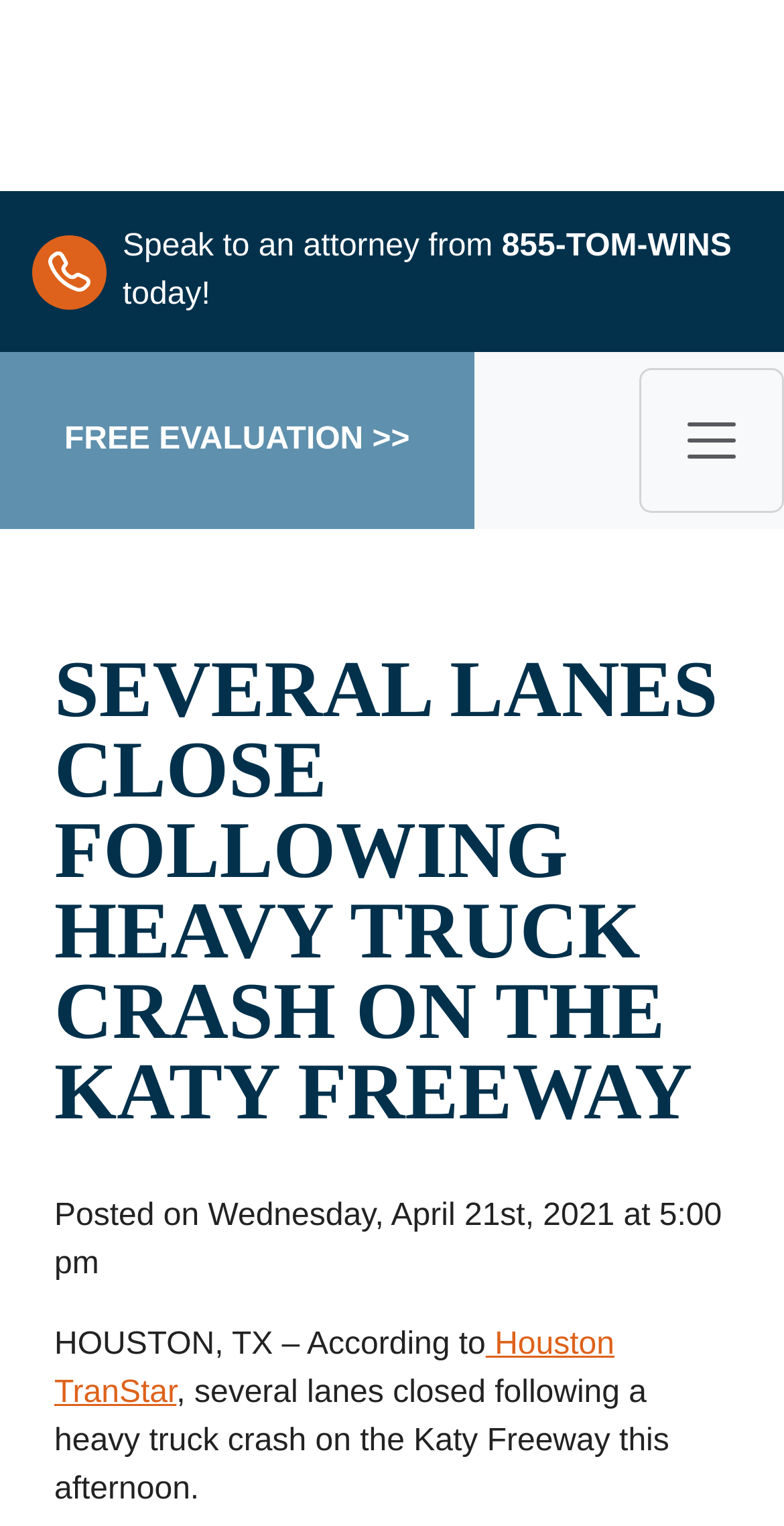What is the phone number to speak to an attorney?
Offer a detailed and exhaustive answer to the question.

I found the phone number by looking at the top section of the webpage, where it says 'Speak to an attorney from' followed by the phone number '855-TOM-WINS'.